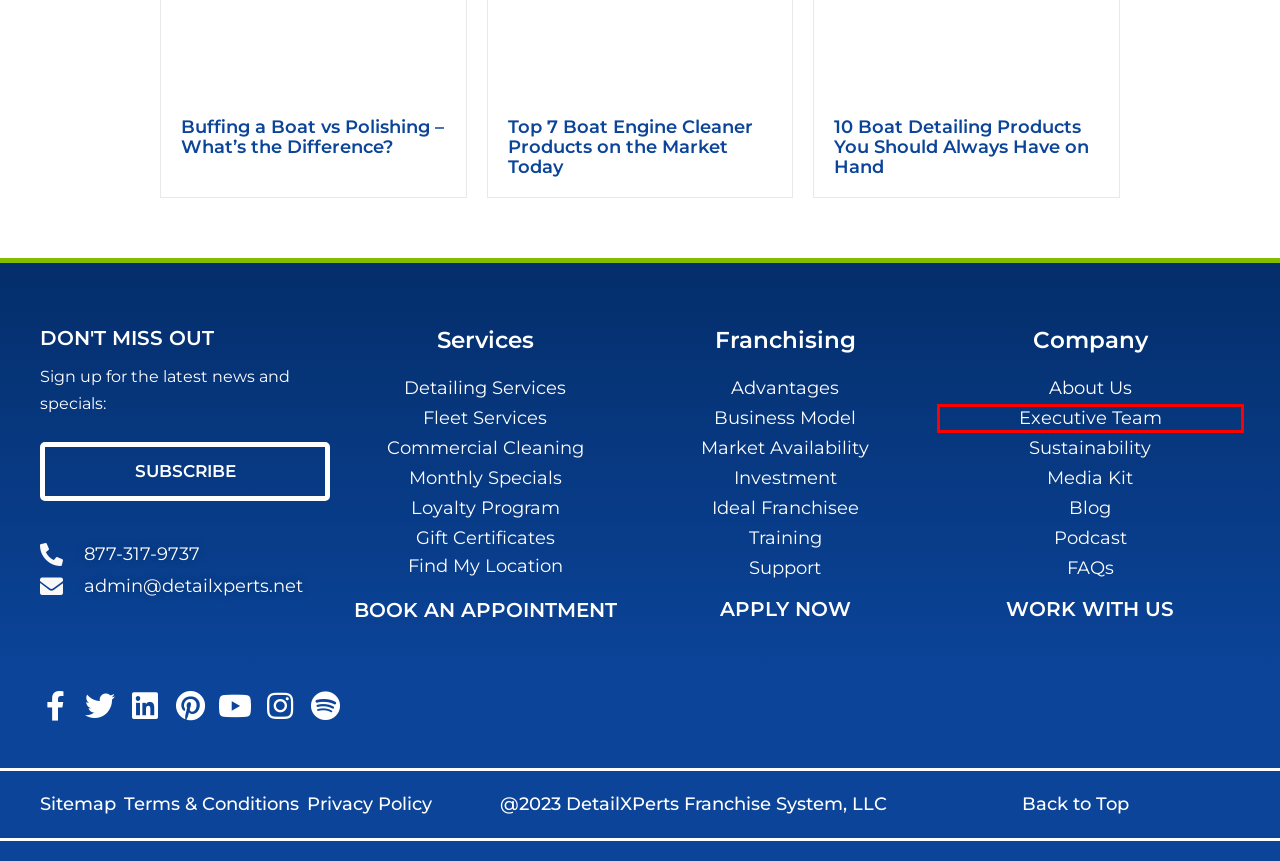You are provided with a screenshot of a webpage that includes a red rectangle bounding box. Please choose the most appropriate webpage description that matches the new webpage after clicking the element within the red bounding box. Here are the candidates:
A. Green Franchise Application Process for a DetailXPerts Business
B. Ideal Franchisee Profile for a DetailXPerts Green Business
C. More Details, Please - A Business Podcast by DetailXPerts
D. Franchise Business Model With DetailXPerts | Business Lines
E. DetailXPerts | Detailing & Commercial Cleaning Services & Franchise Opportunities
F. Auto Detailing Jobs and Career Opportunities with DetailXPerts
G. Frequently Asked Questions on DetailXPerts Franchise & Detailing
H. Meet the Executive Team of the DetailXPerts Business & Franchise

H